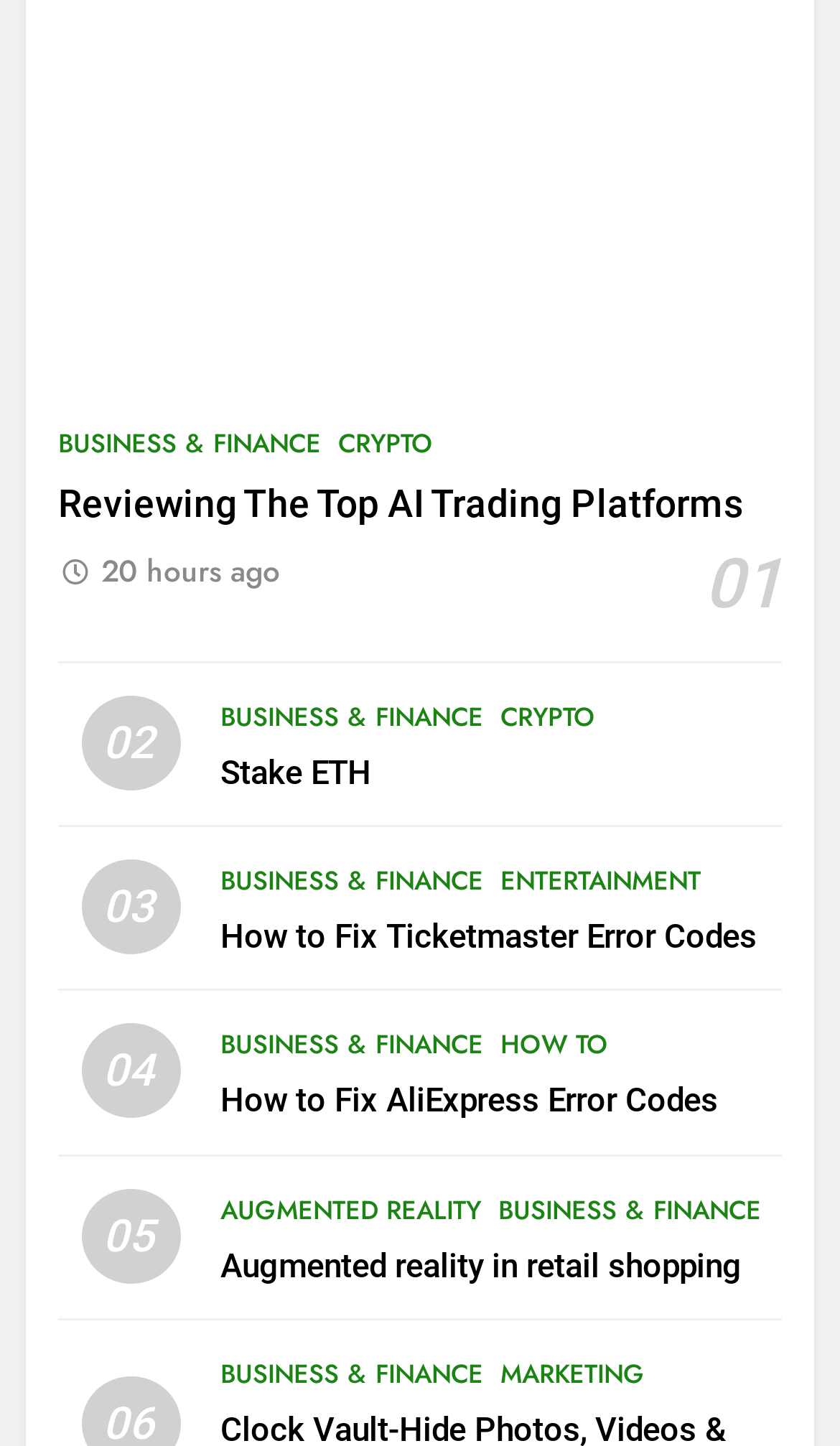Kindly determine the bounding box coordinates for the area that needs to be clicked to execute this instruction: "Click on BUSINESS & FINANCE".

[0.069, 0.293, 0.382, 0.32]